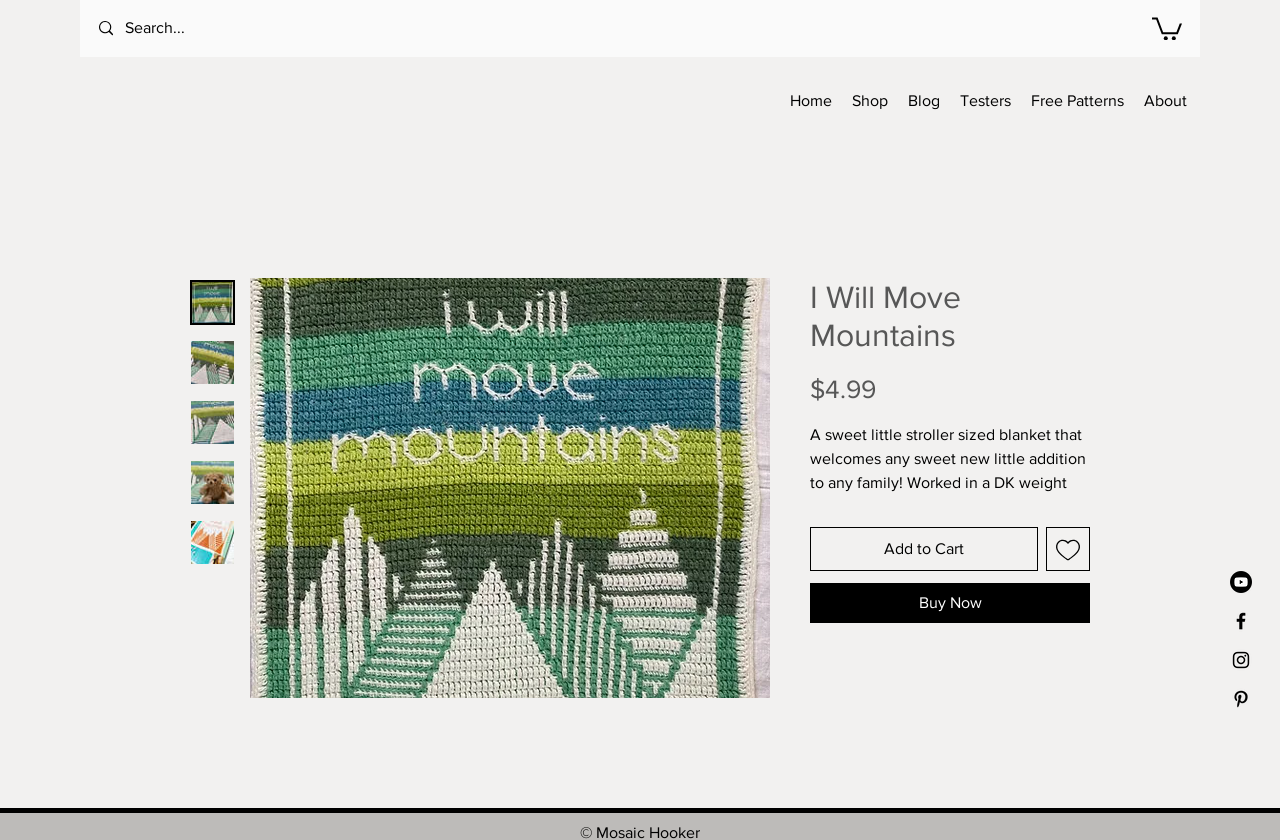Use a single word or phrase to answer this question: 
What is the experience level required for this pattern?

Intermediate